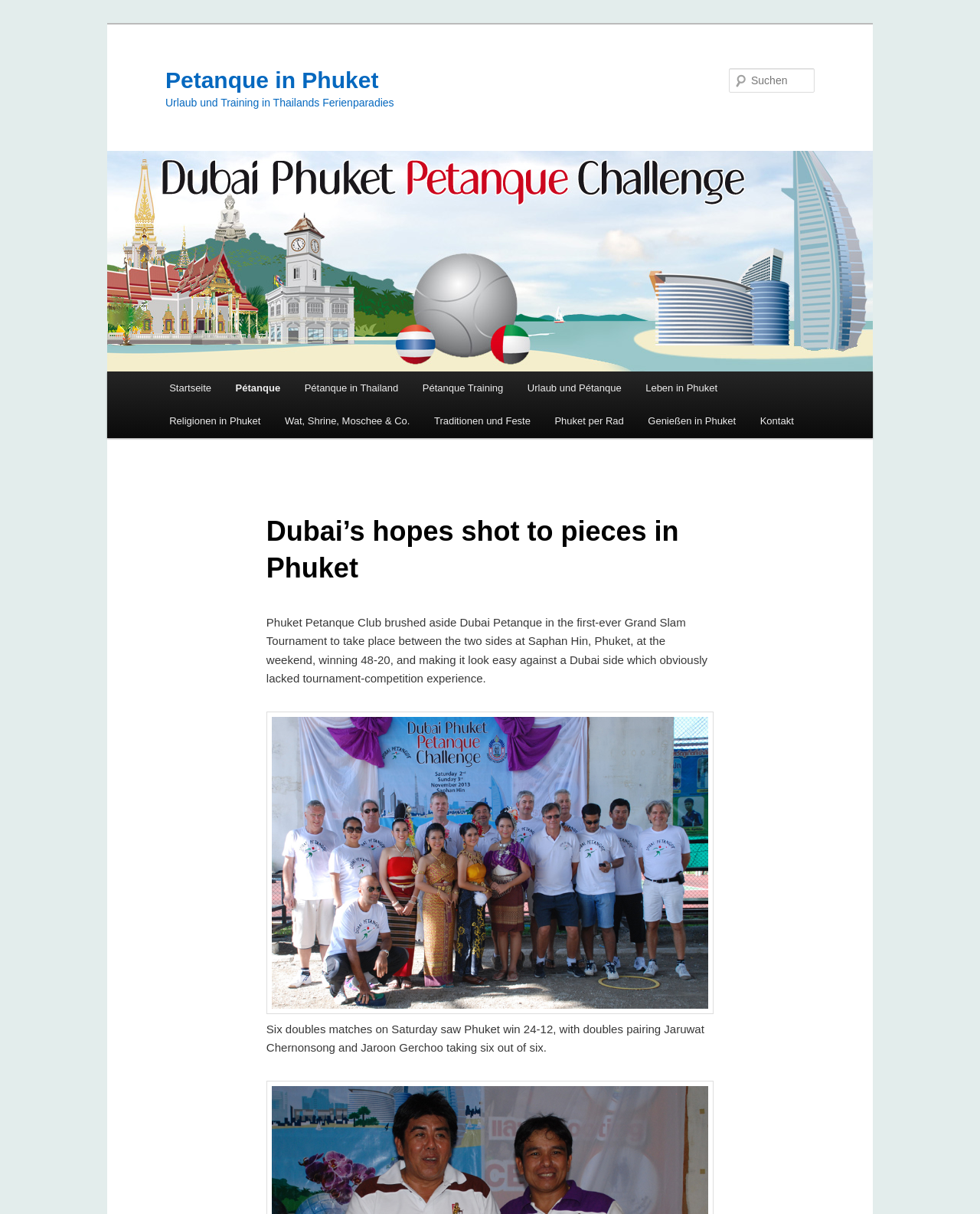Given the following UI element description: "Kontakt", find the bounding box coordinates in the webpage screenshot.

[0.763, 0.333, 0.822, 0.361]